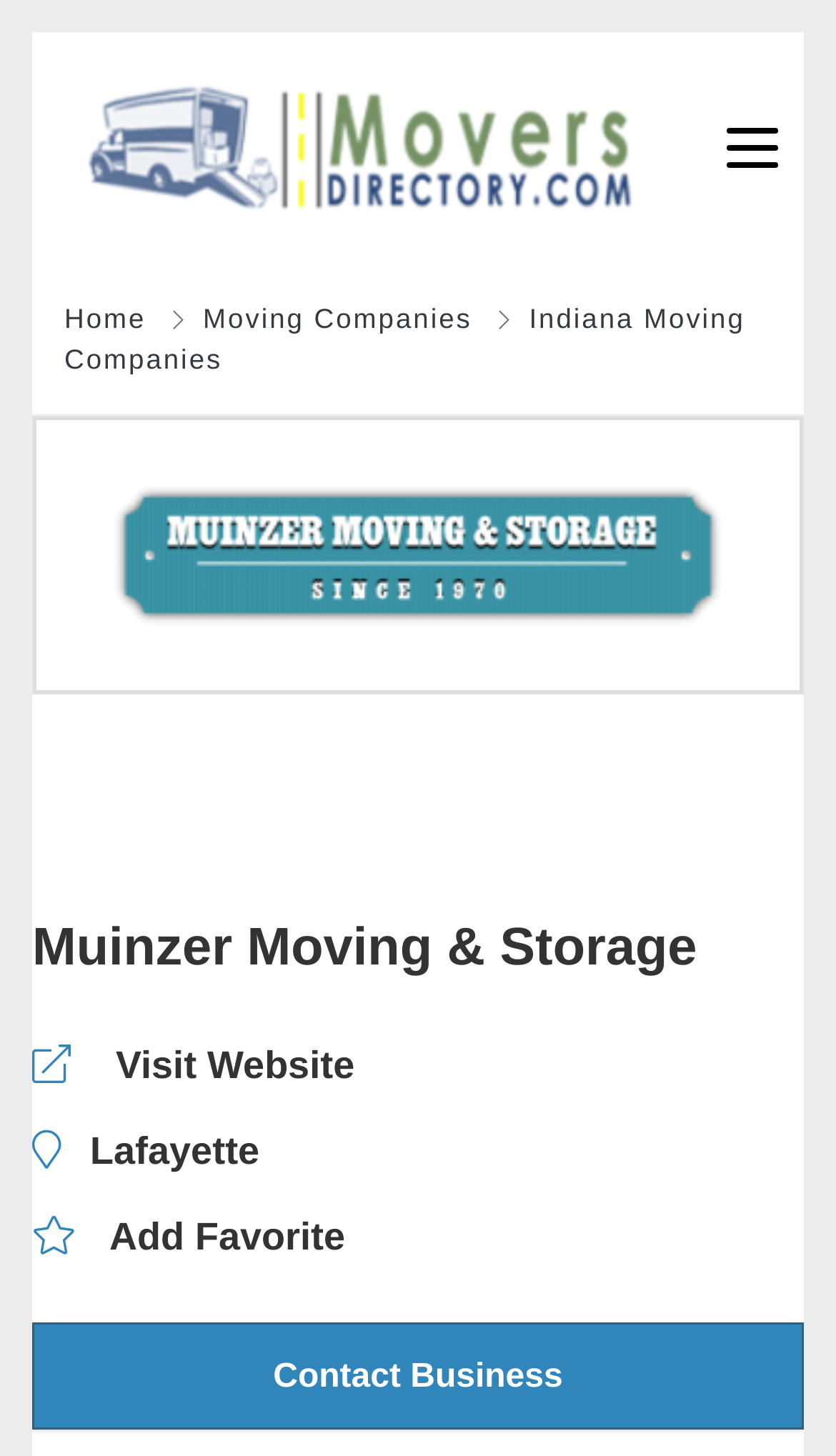Determine the bounding box coordinates for the area that should be clicked to carry out the following instruction: "access my account".

[0.6, 0.901, 0.8, 0.969]